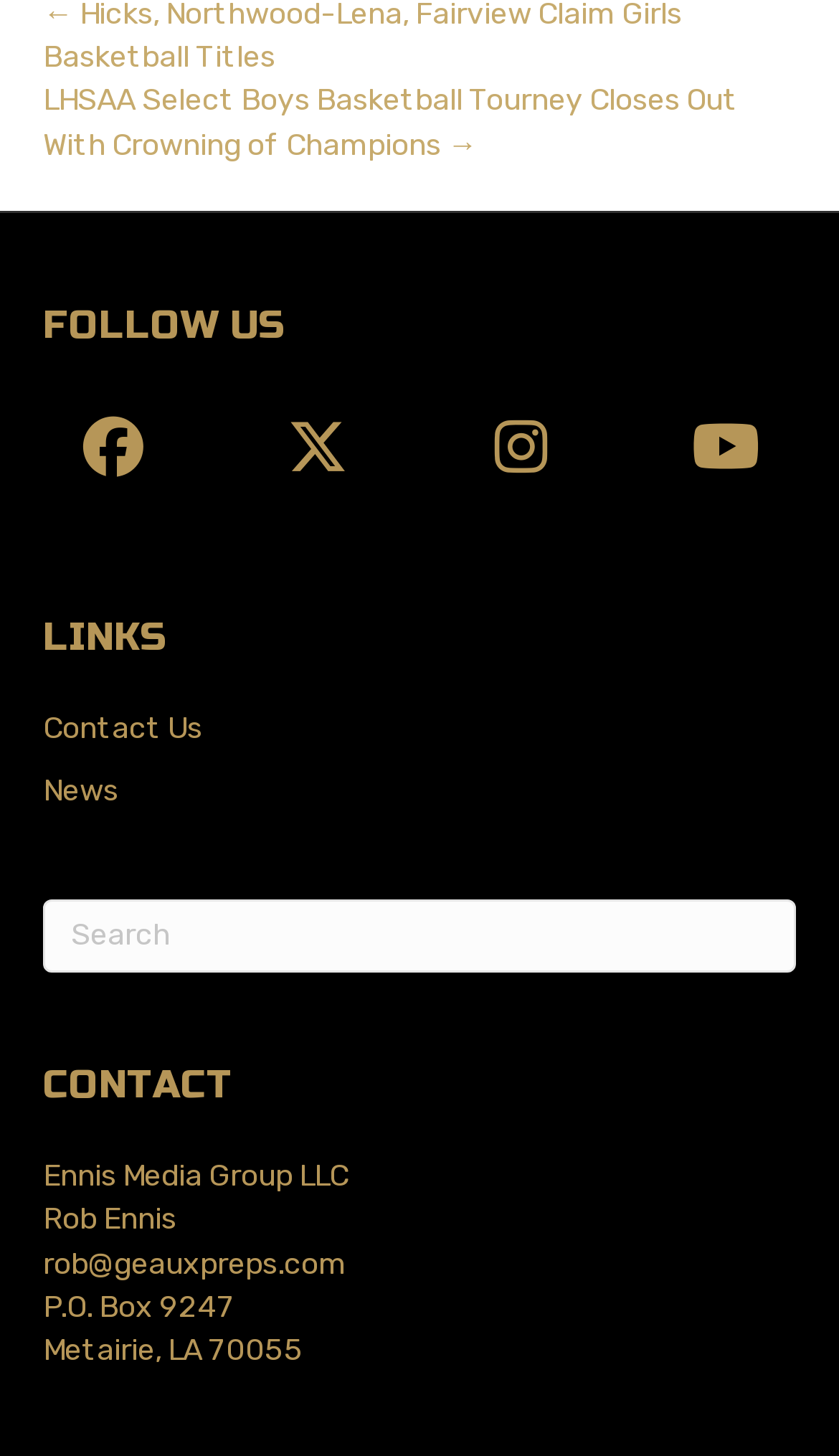Using the description: "News", determine the UI element's bounding box coordinates. Ensure the coordinates are in the format of four float numbers between 0 and 1, i.e., [left, top, right, bottom].

[0.051, 0.673, 0.141, 0.698]